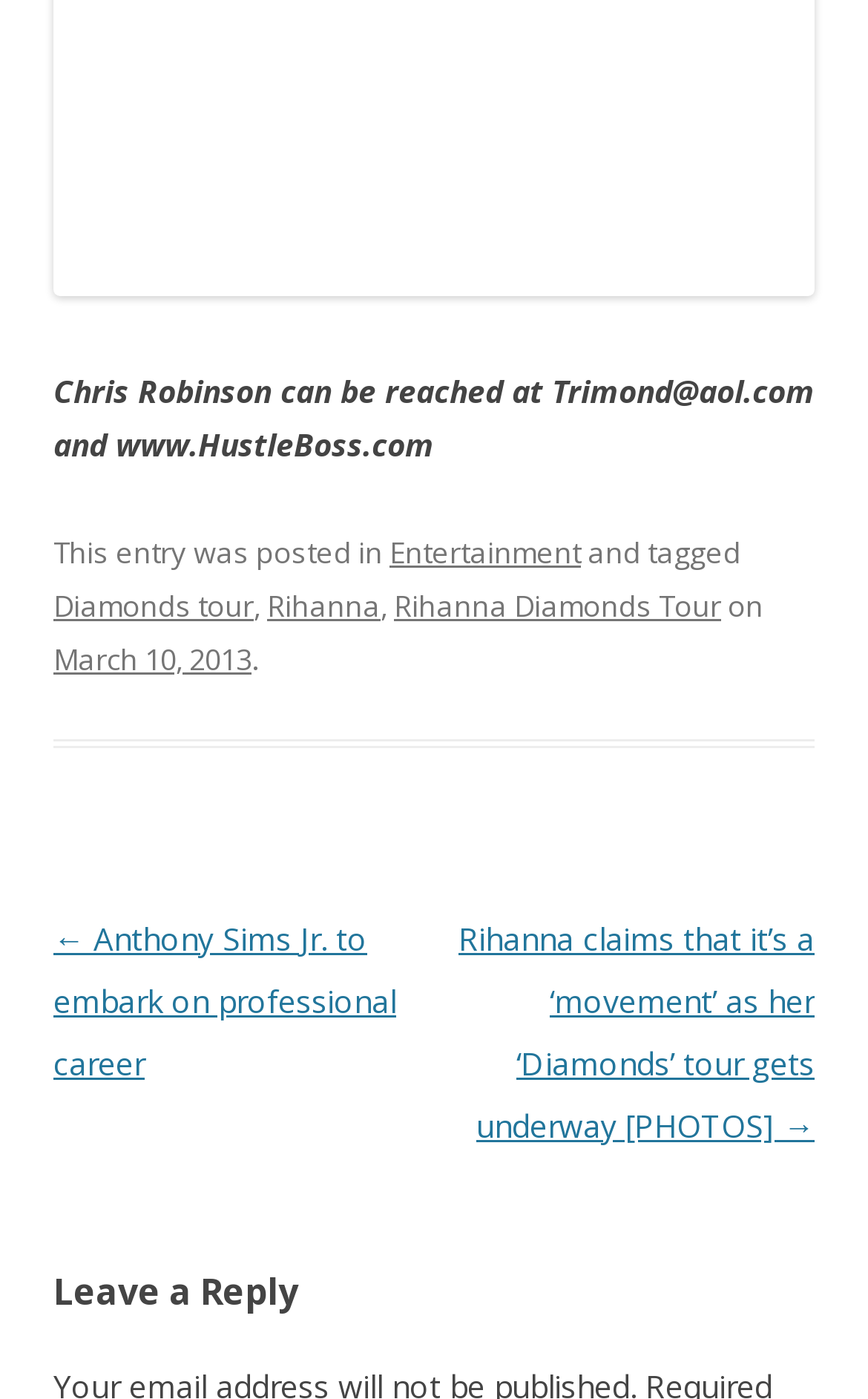What is the title of the previous post?
Please look at the screenshot and answer using one word or phrase.

Anthony Sims Jr. to embark on professional career